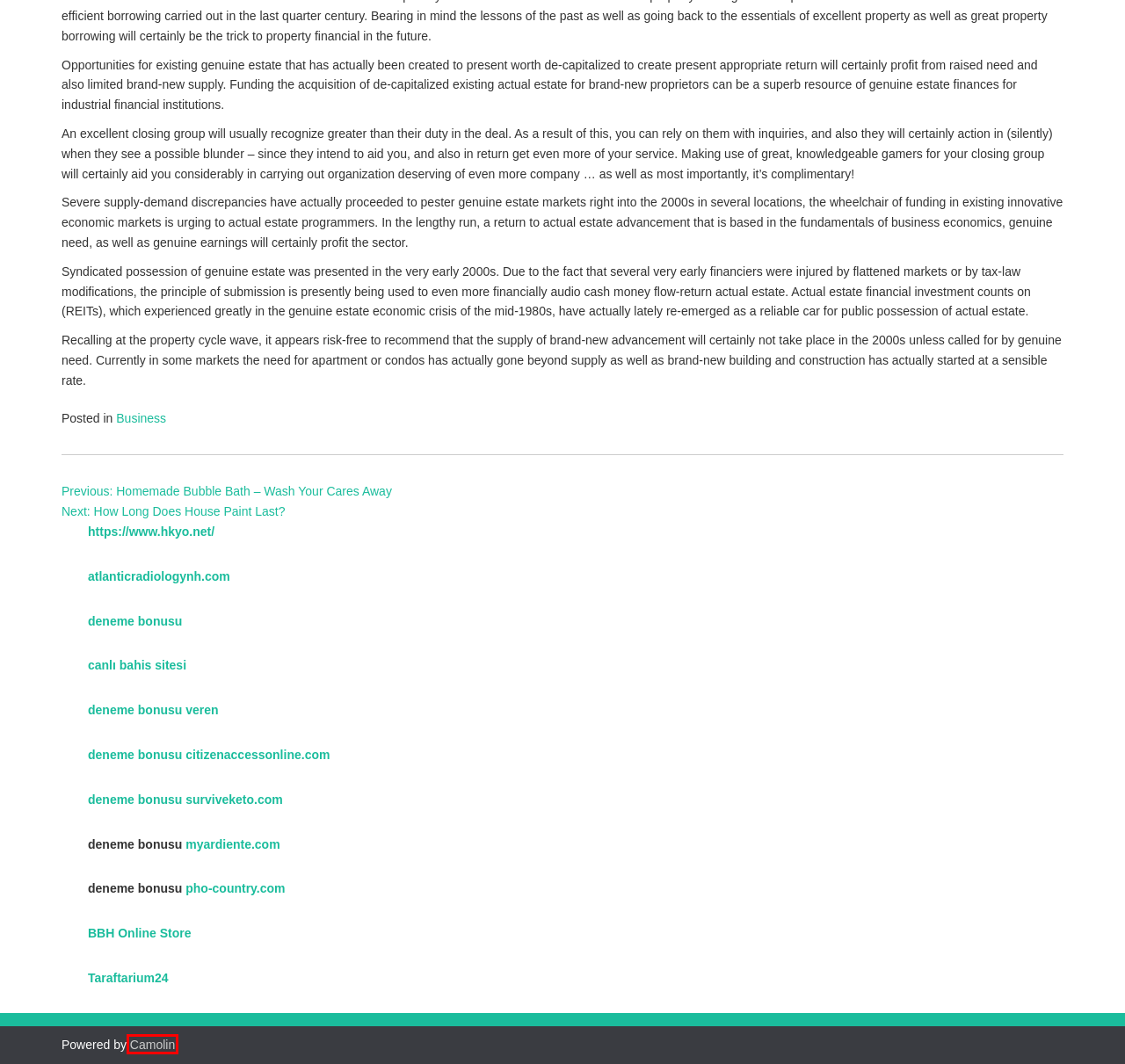You are presented with a screenshot of a webpage with a red bounding box. Select the webpage description that most closely matches the new webpage after clicking the element inside the red bounding box. The options are:
A. BBHOnlineStore - Order Affordable Medicines in USA
B. Homemade Bubble Bath – Wash Your Cares Away – C72020
C. Health – C72020
D. Deneme Bonusu - Bonus Veren Siteler - Onwin Giriş
E. Camolin - Vicky.Dev
F. How Long Does House Paint Last? – C72020
G. Travel – C72020
H. [INTERVIEW] Jordan Fletcher, St. Catharines Executive, President Of Gorge Holdings - Young Upstarts

E